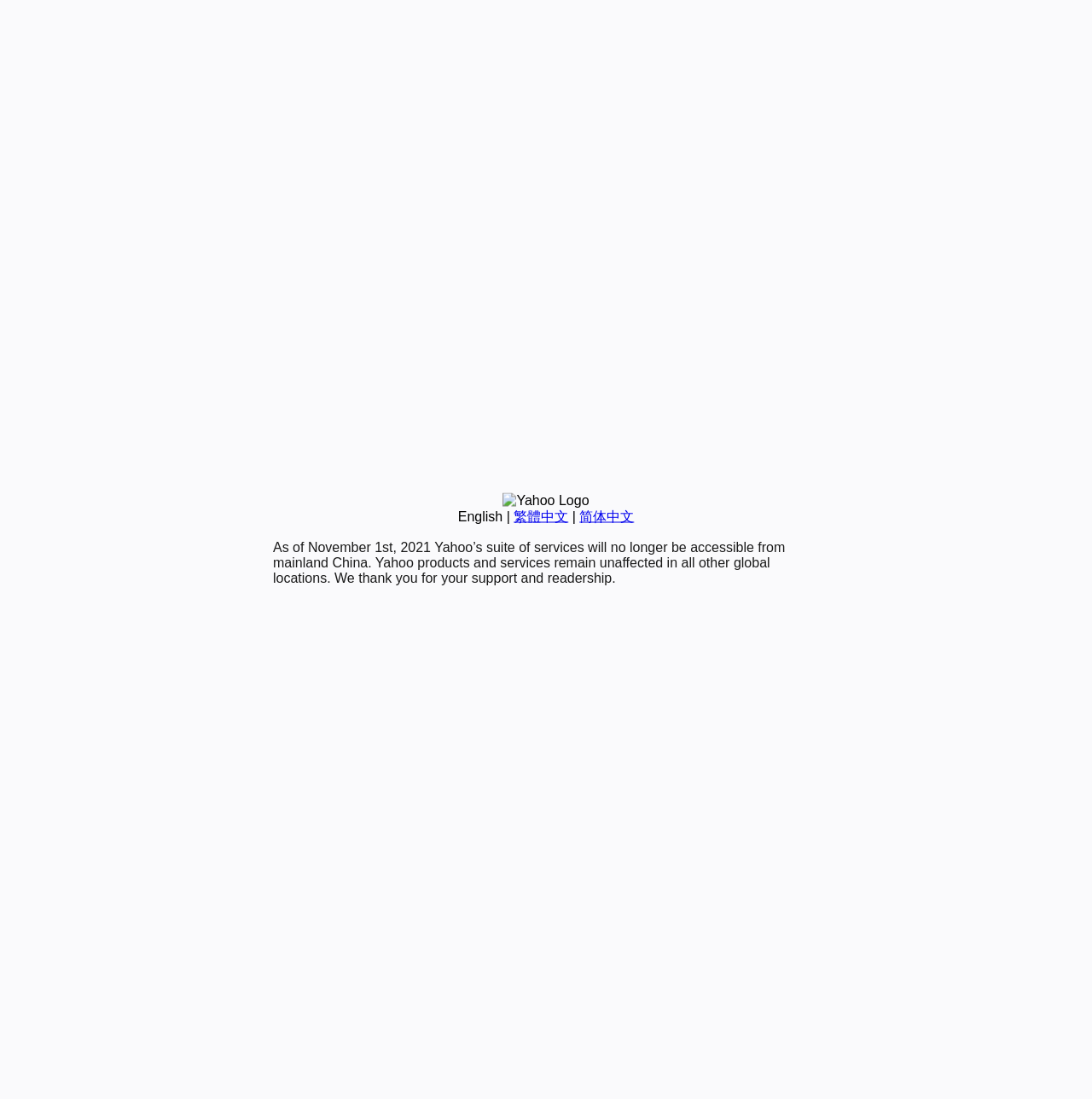Predict the bounding box of the UI element based on the description: "繁體中文". The coordinates should be four float numbers between 0 and 1, formatted as [left, top, right, bottom].

[0.47, 0.463, 0.52, 0.476]